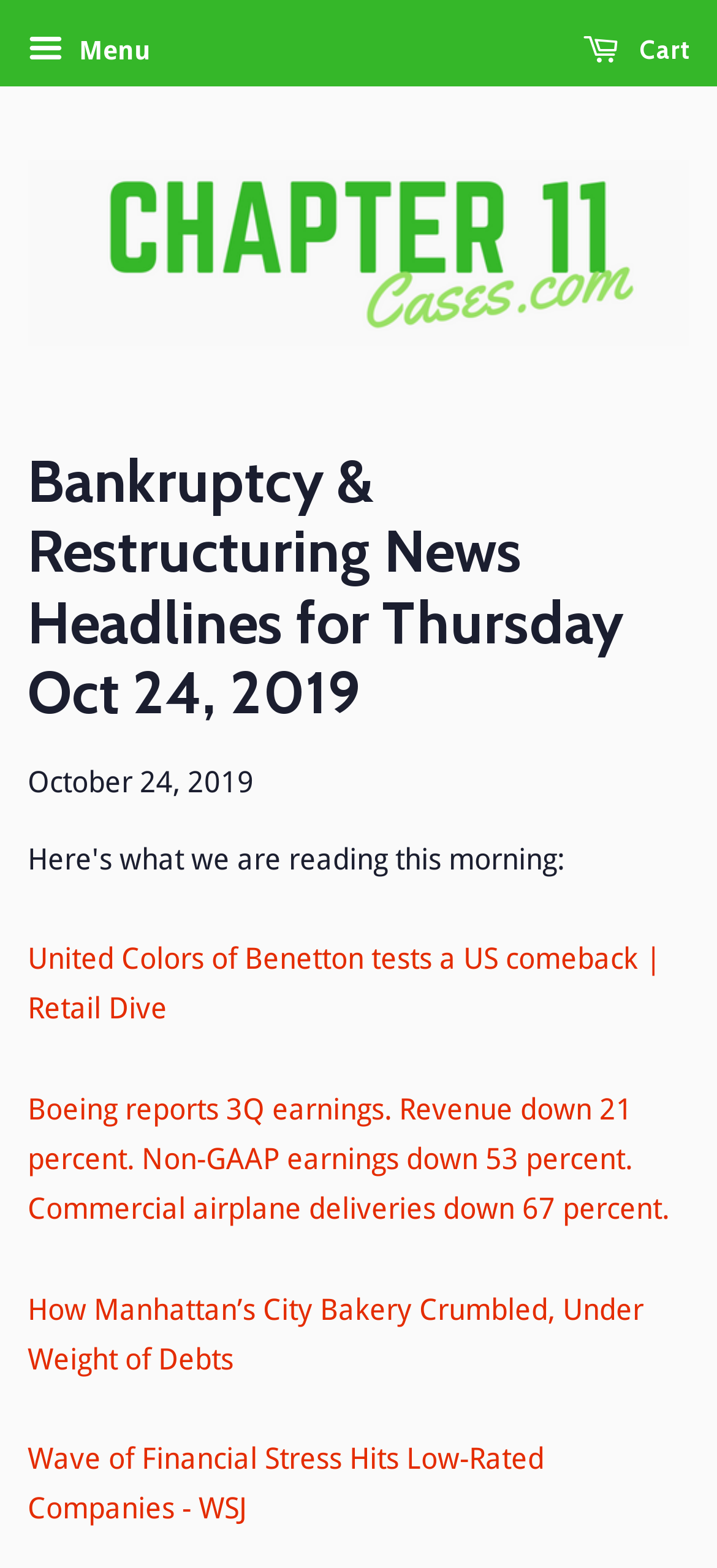Reply to the question below using a single word or brief phrase:
What is the name of the company mentioned in the second news article?

Boeing